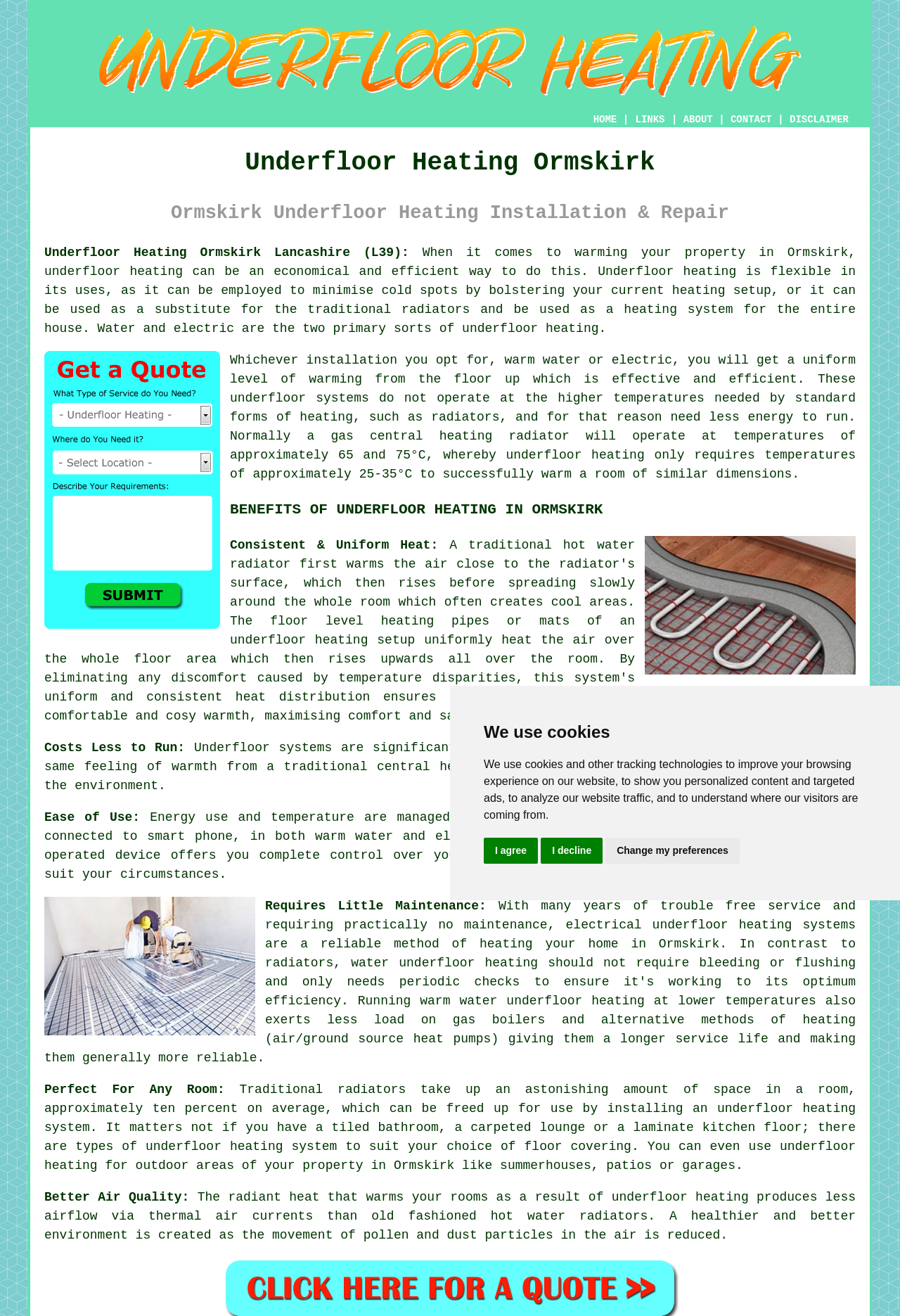Please provide a comprehensive answer to the question below using the information from the image: What is the main topic of this webpage?

Based on the webpage content, I can see that the main topic is underfloor heating, specifically in Ormskirk, Lancashire. The webpage provides information about the benefits and installation of underfloor heating systems.